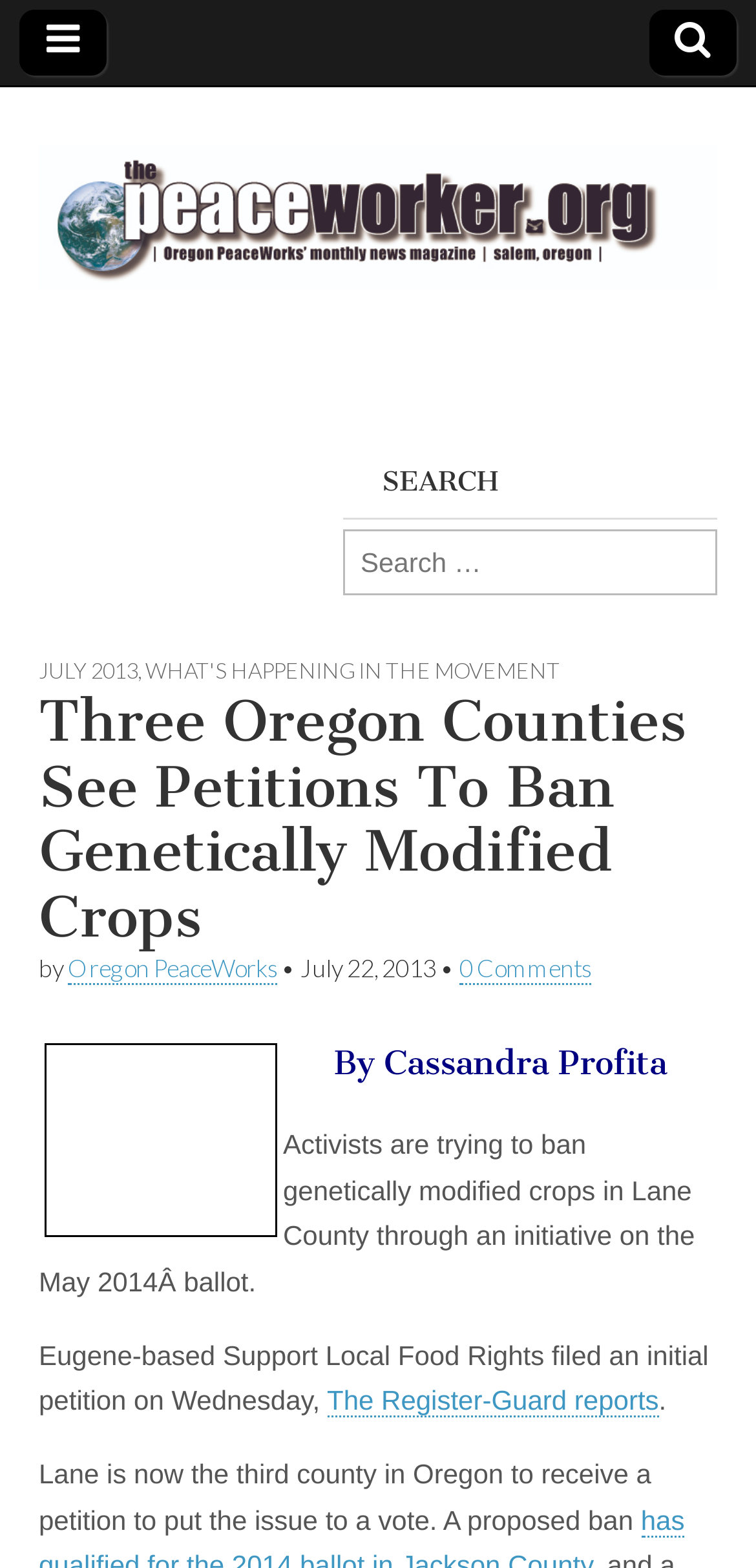Can you determine the bounding box coordinates of the area that needs to be clicked to fulfill the following instruction: "Register for an account"?

None